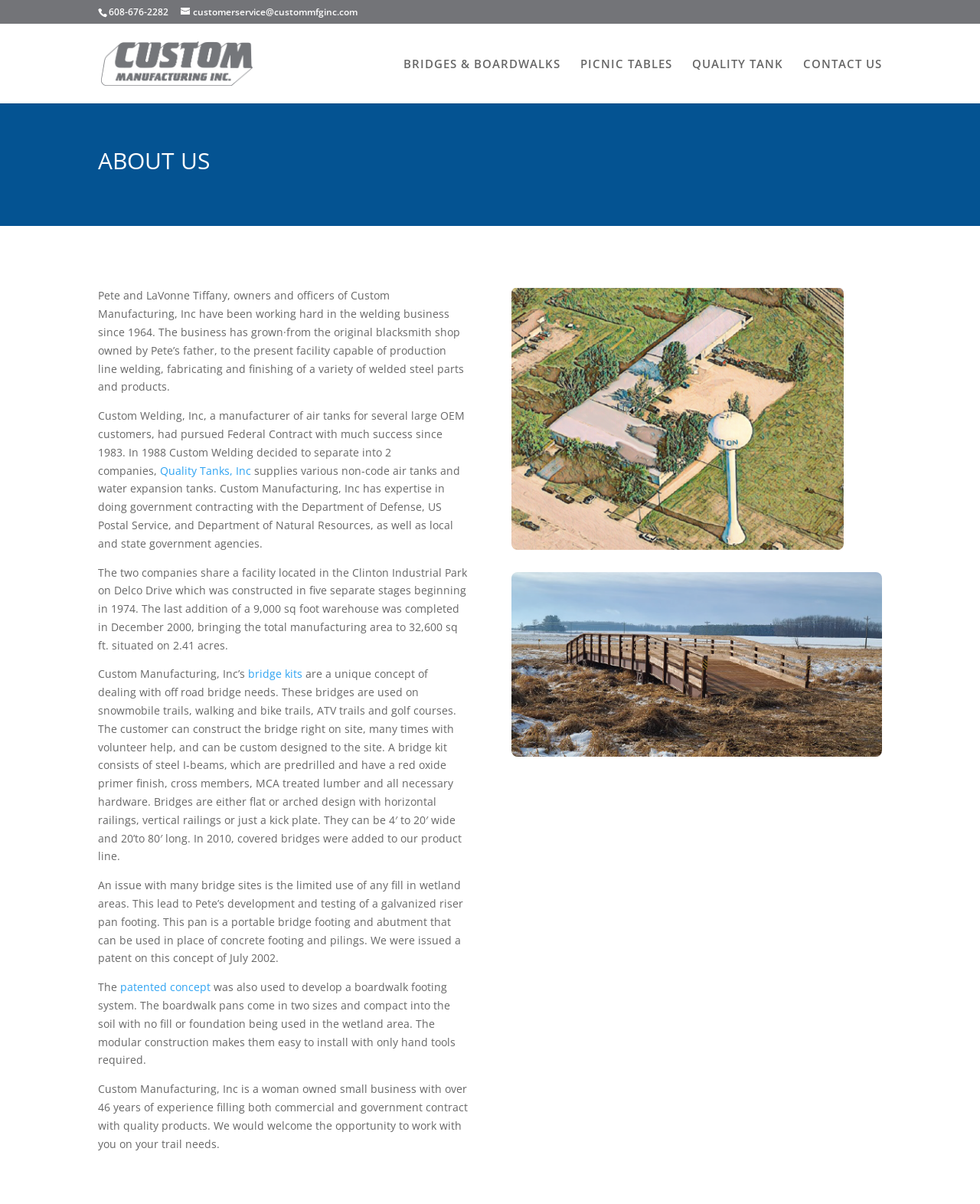What is the width range of the bridges offered by Custom Manufacturing Inc?
Utilize the image to construct a detailed and well-explained answer.

I found the answer by reading the static text element that describes the bridge kits and their features, which mentions that the bridges can be '4′ to 20′ wide'.